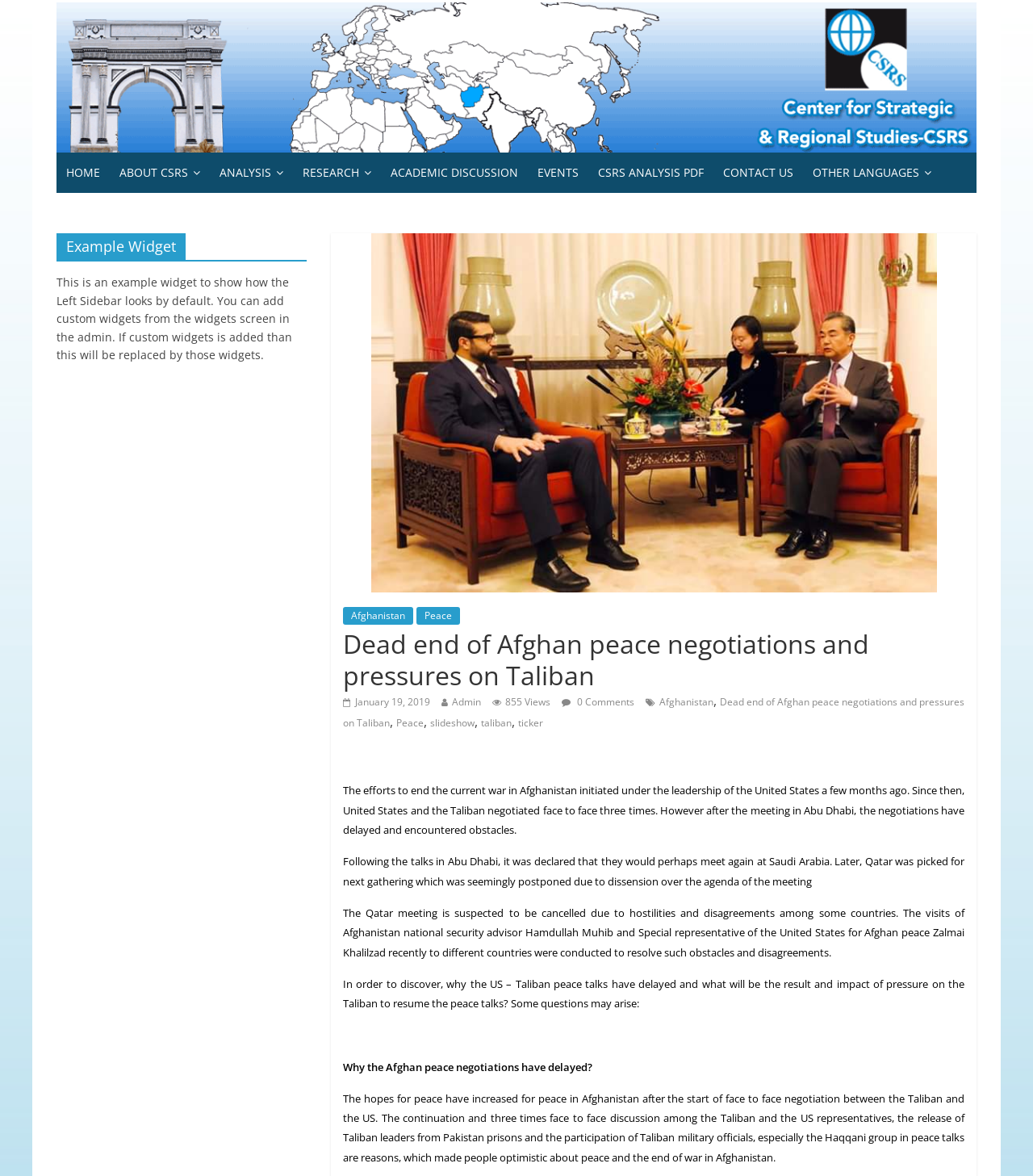Using the element description provided, determine the bounding box coordinates in the format (top-left x, top-left y, bottom-right x, bottom-right y). Ensure that all values are floating point numbers between 0 and 1. Element description: alt="ACC Telecom Columbia, MD"

None